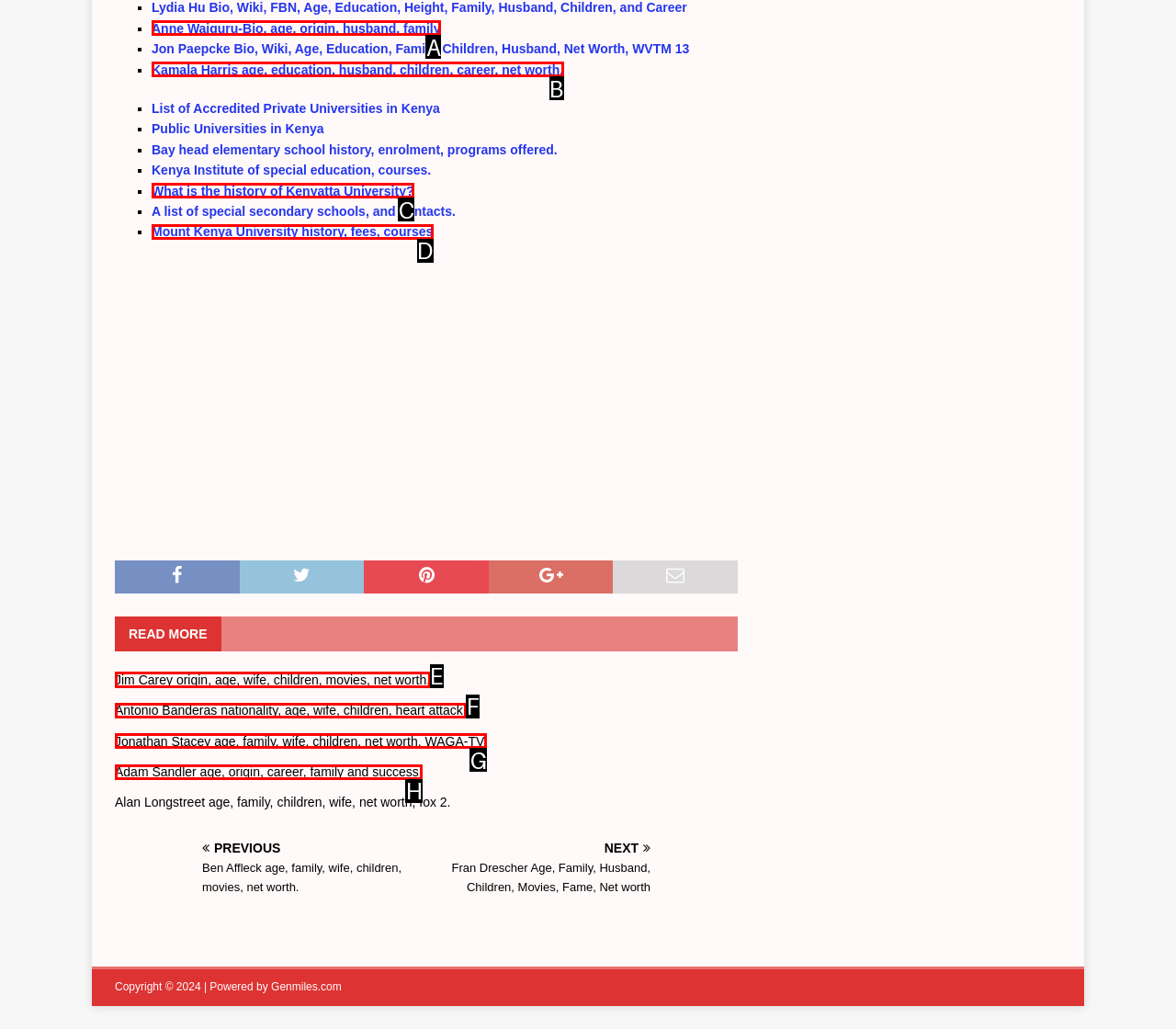Choose the HTML element that should be clicked to achieve this task: Learn about Jim Carey's origin and net worth
Respond with the letter of the correct choice.

E